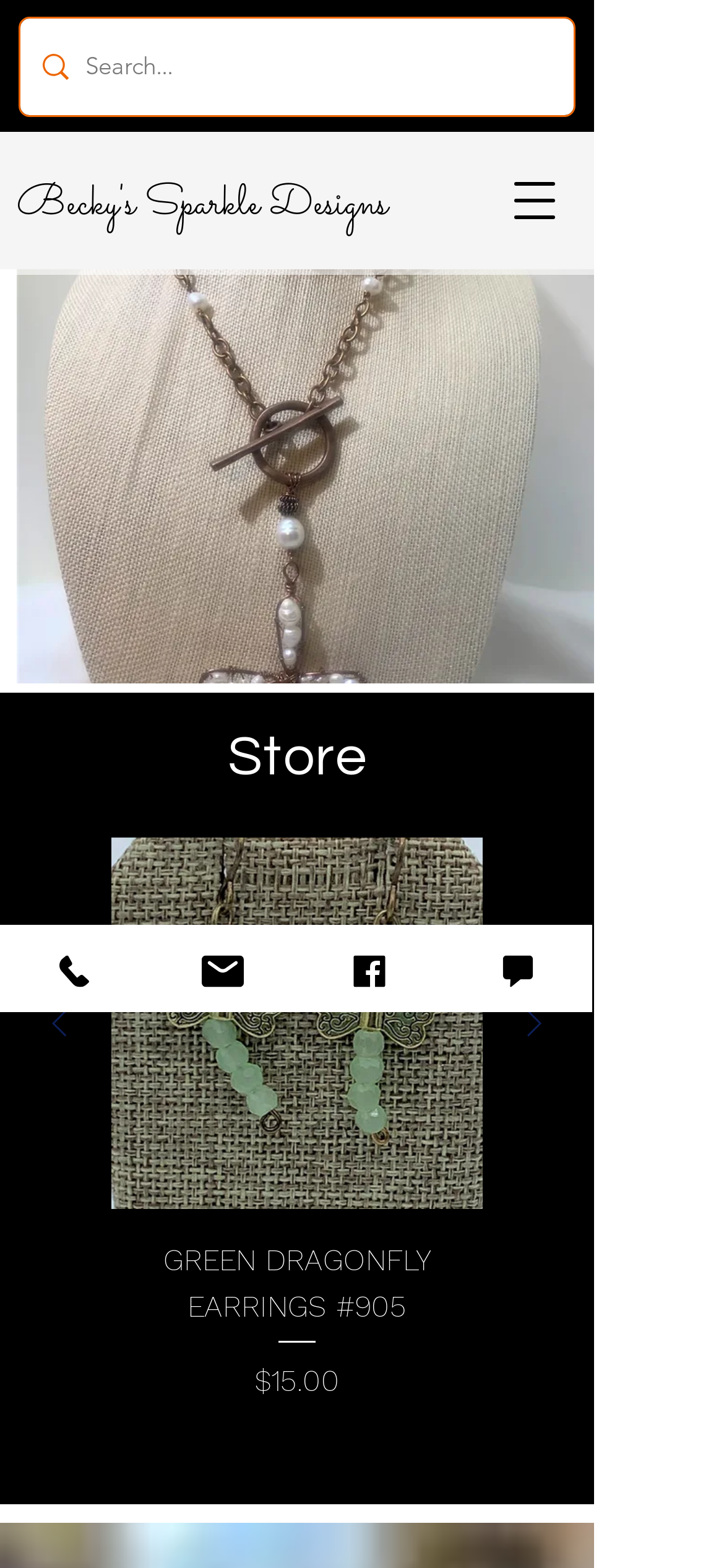Using the description "parent_node: GREEN DRAGONFLY EARRINGS #905", predict the bounding box of the relevant HTML element.

[0.154, 0.535, 0.667, 0.772]